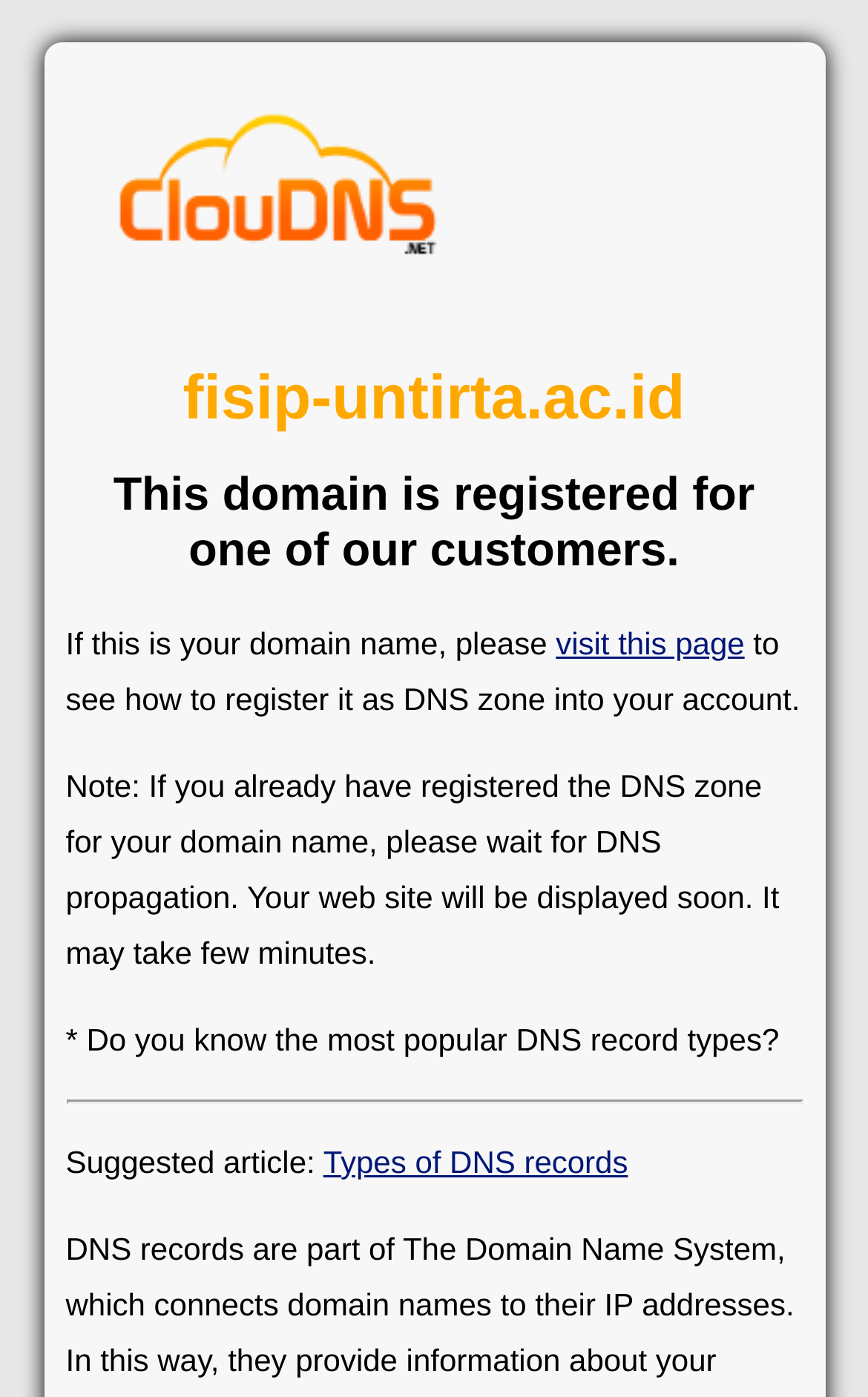Provide the bounding box coordinates of the HTML element described by the text: "visit this page".

[0.64, 0.448, 0.858, 0.473]